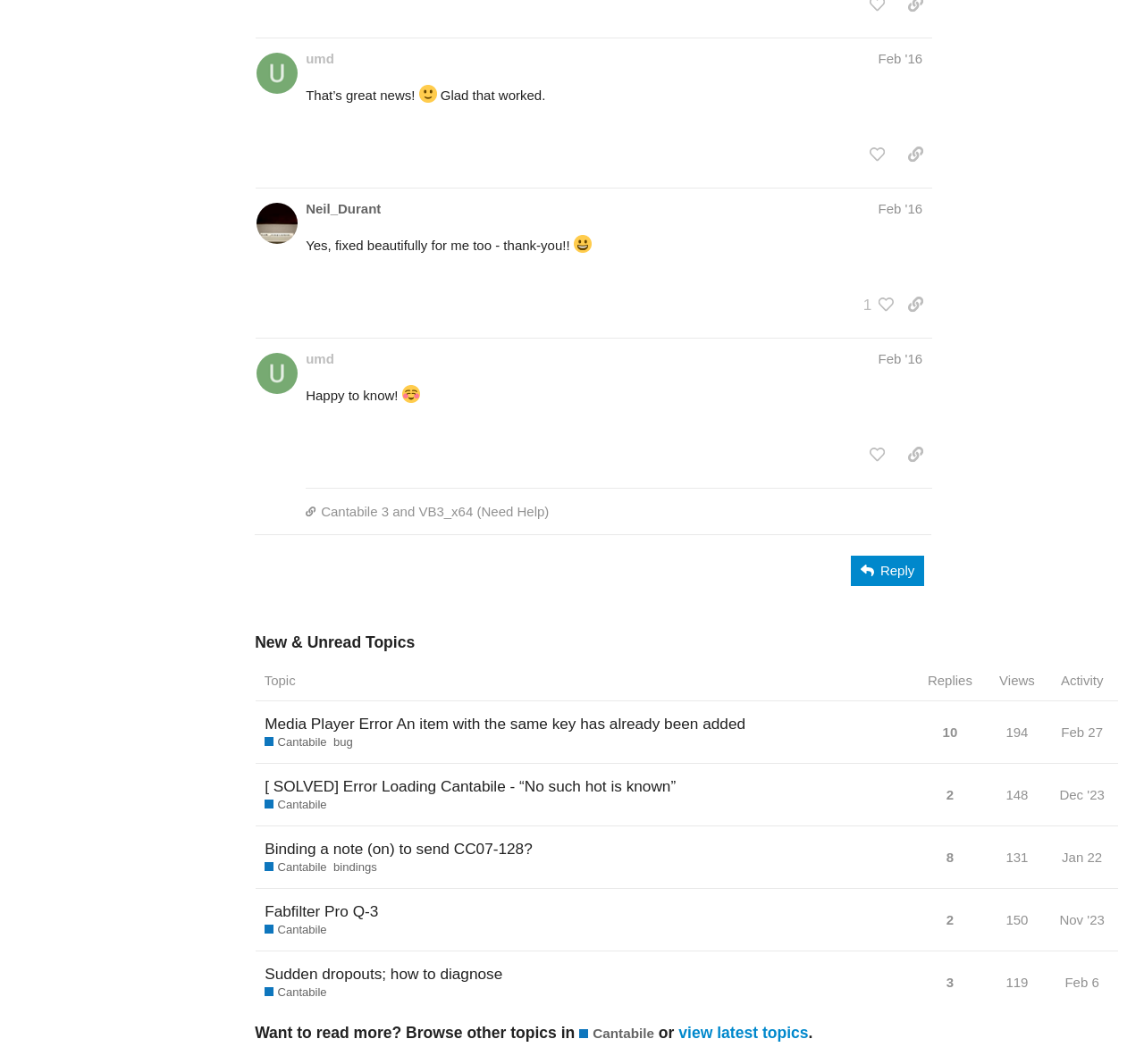Identify the bounding box coordinates of the HTML element based on this description: "Sudden dropouts; how to diagnose".

[0.231, 0.894, 0.439, 0.936]